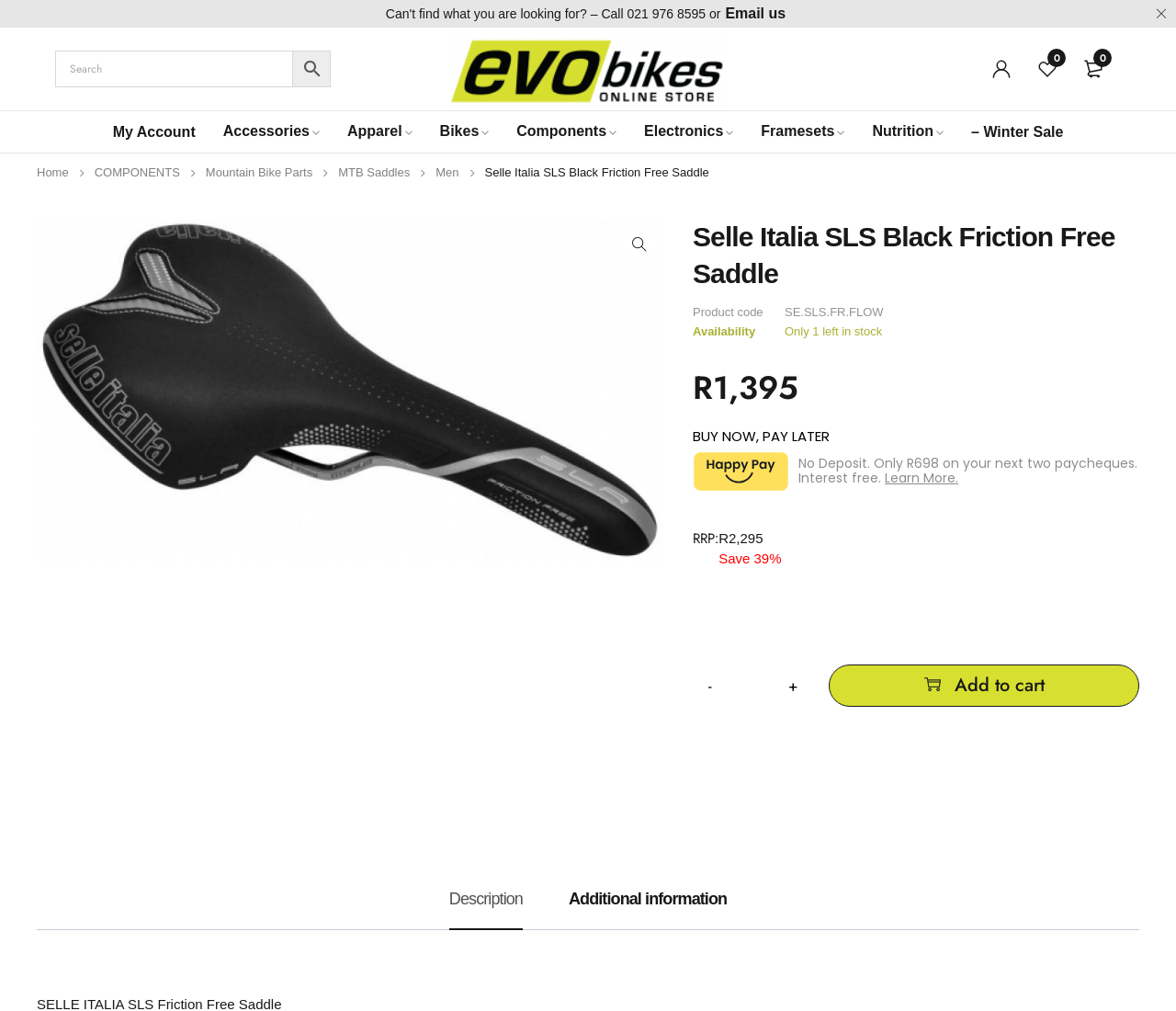What is the product name?
From the image, respond using a single word or phrase.

Selle Italia SLS Black Friction Free Saddle